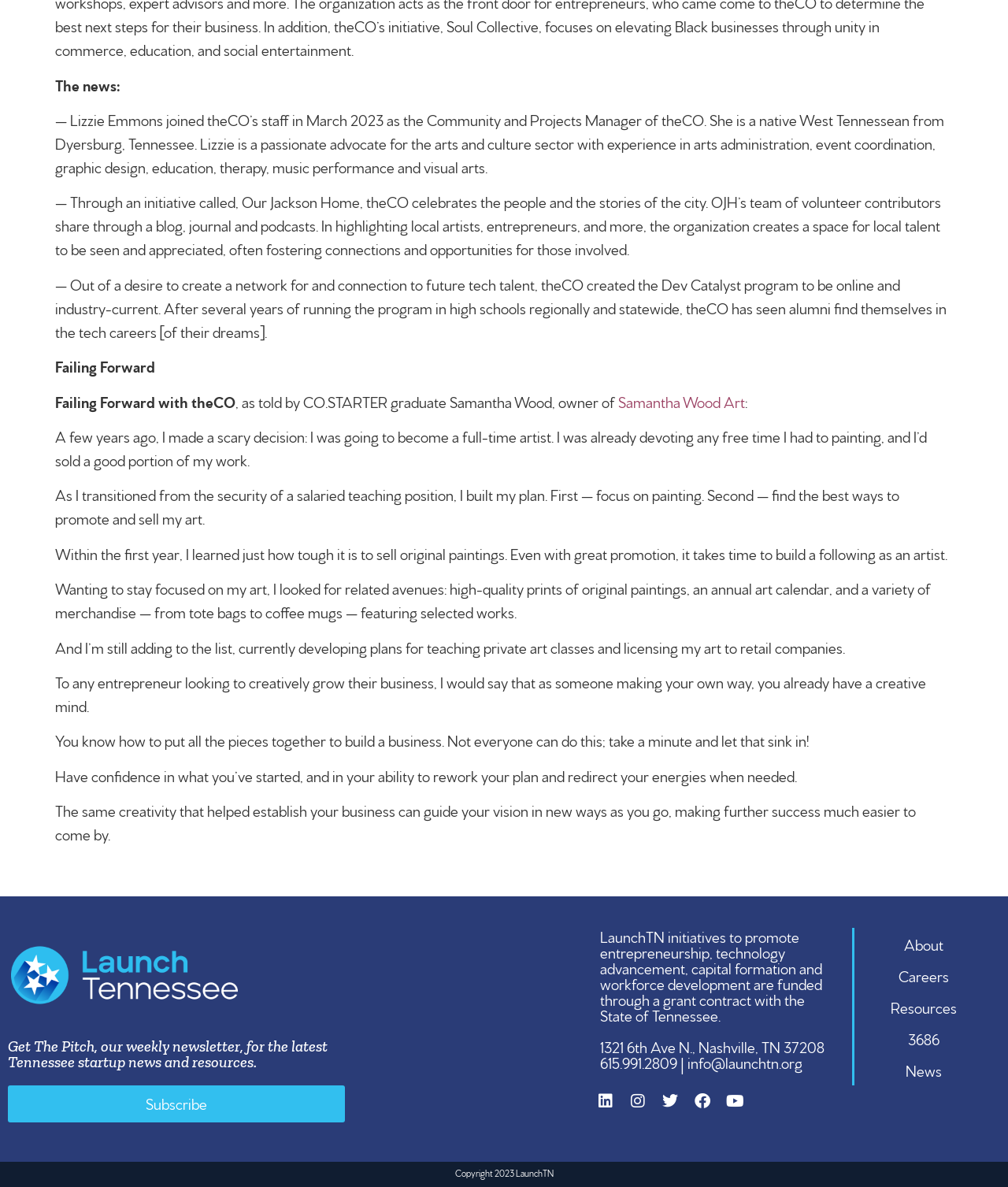Find the bounding box coordinates for the element described here: "Twitter".

[0.649, 0.914, 0.681, 0.941]